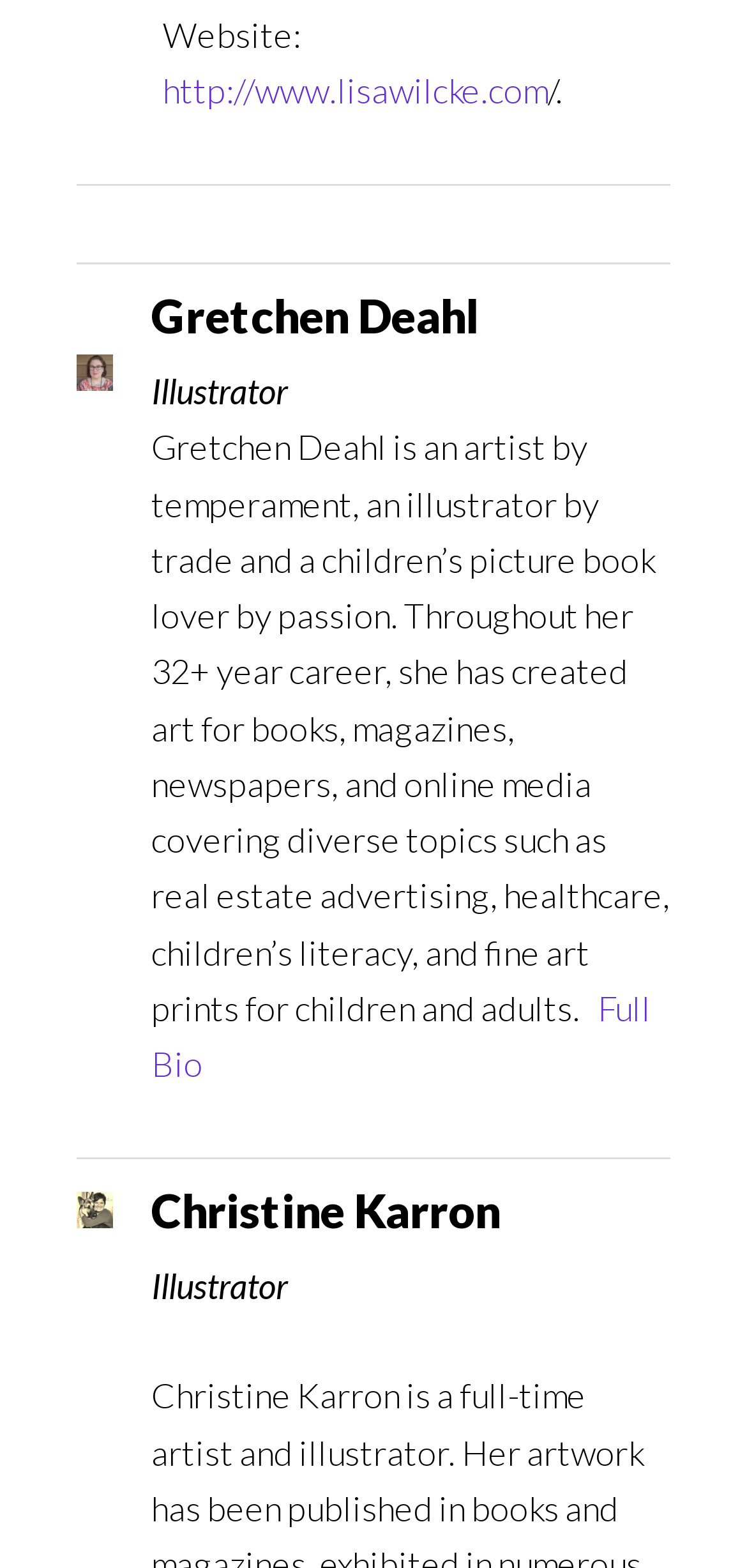What is the topic of the books Gretchen Deahl has created art for?
Answer with a single word or phrase by referring to the visual content.

Children's picture books